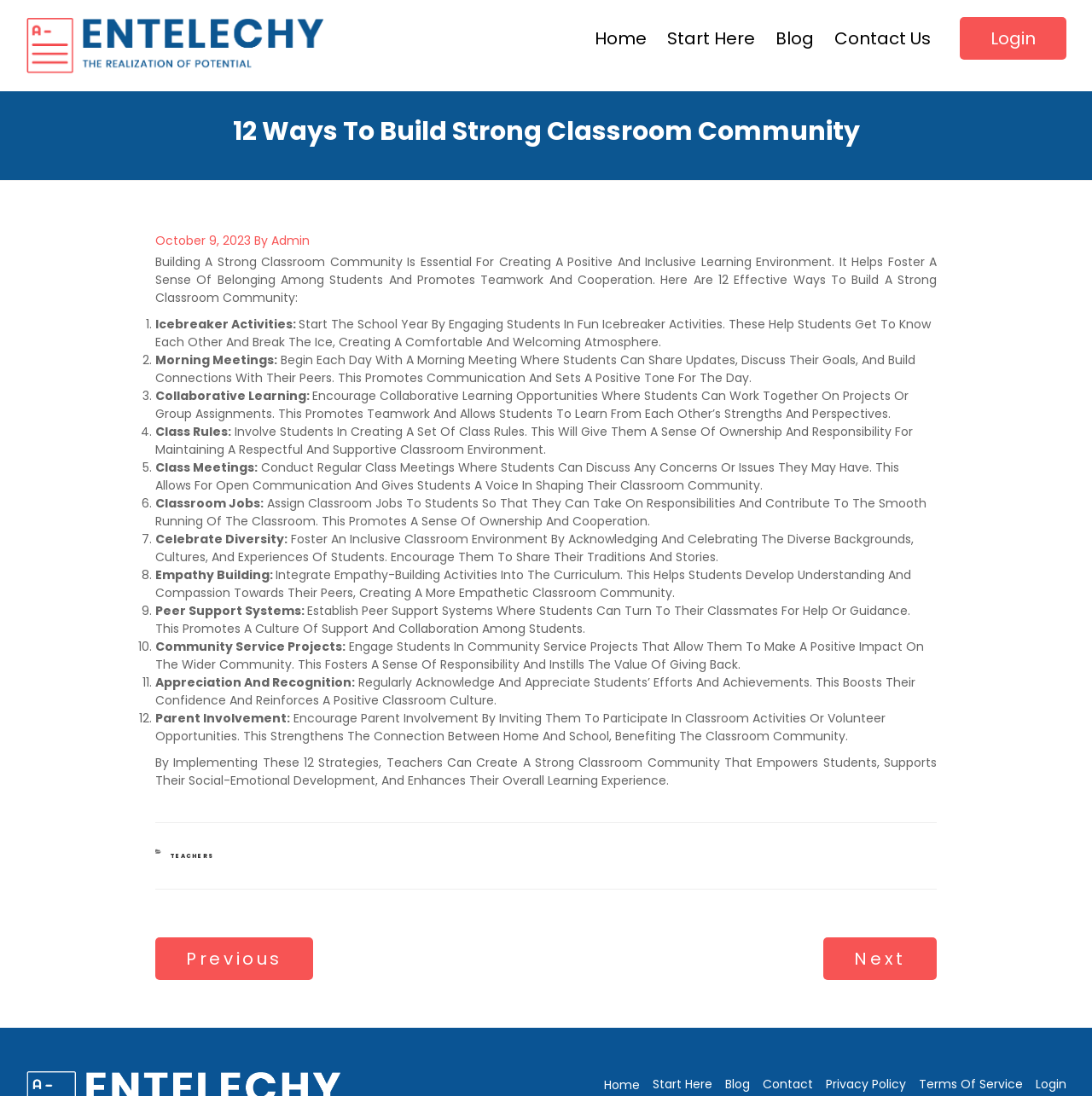What is the purpose of building a strong classroom community?
Craft a detailed and extensive response to the question.

According to the webpage, building a strong classroom community is essential for creating a positive and inclusive learning environment. It helps foster a sense of belonging among students and promotes teamwork and cooperation.